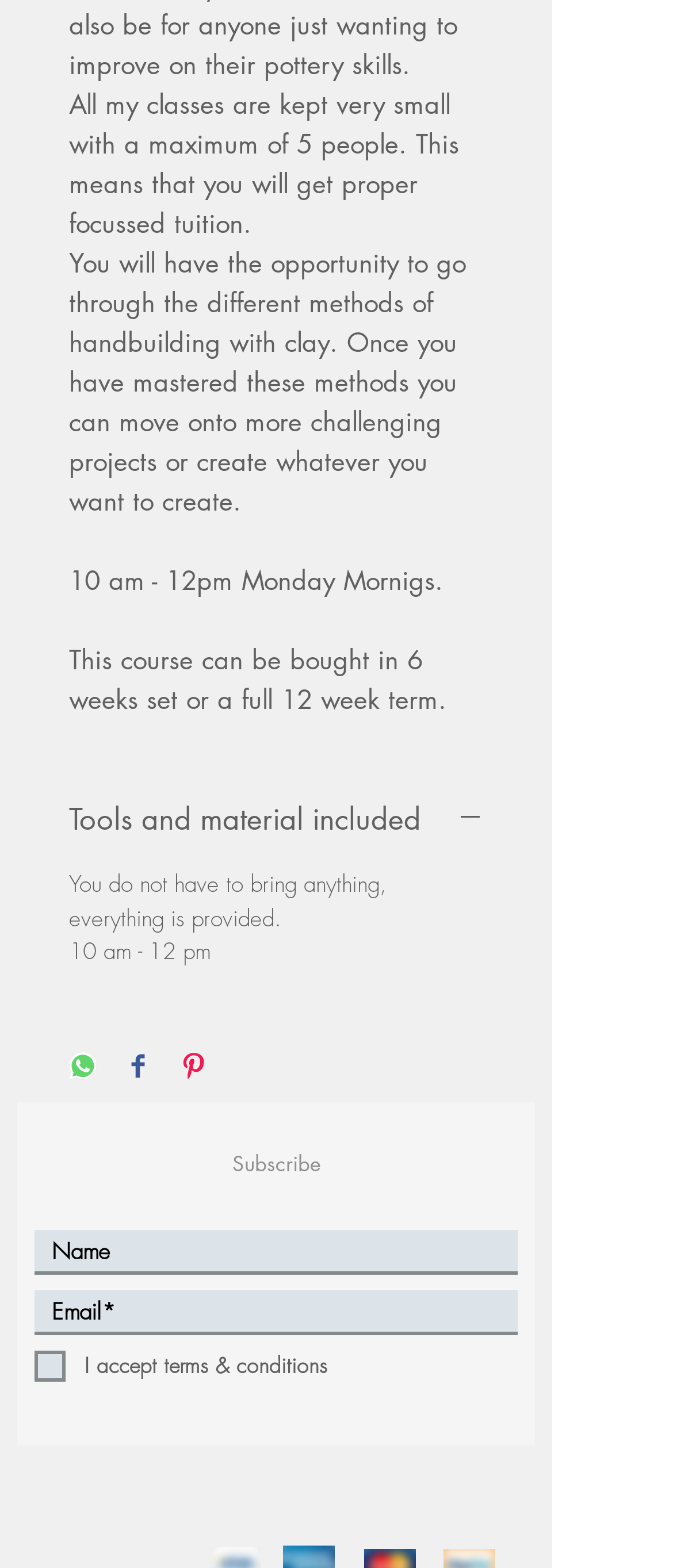Find the bounding box coordinates of the clickable area required to complete the following action: "Click the 'Subscribe' button".

[0.205, 0.714, 0.615, 0.773]